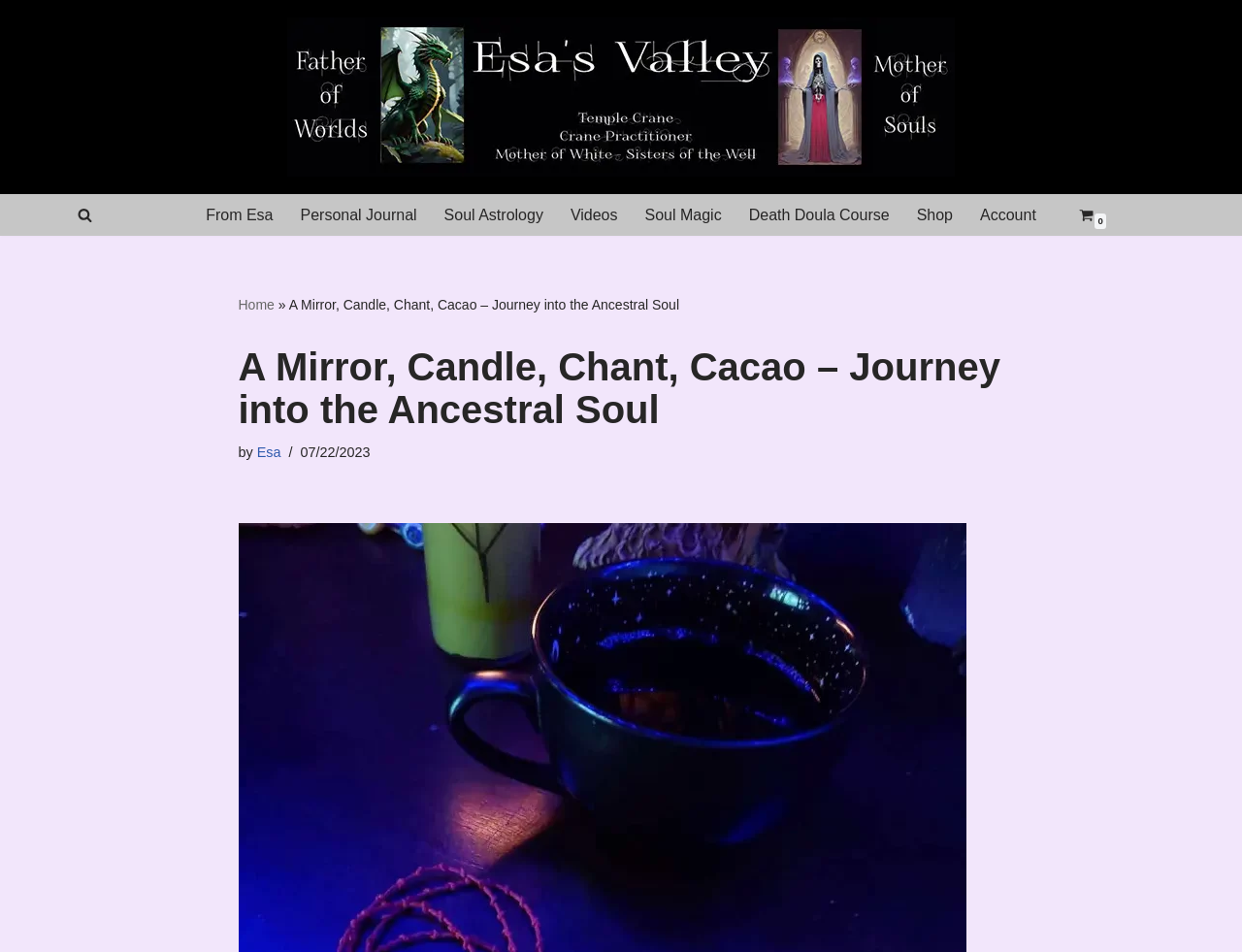Please identify the bounding box coordinates of where to click in order to follow the instruction: "Go to personal journal".

[0.242, 0.212, 0.336, 0.239]